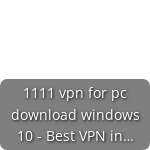What is the primary focus of the VPN service?
Based on the screenshot, provide your answer in one word or phrase.

Privacy, security, and performance